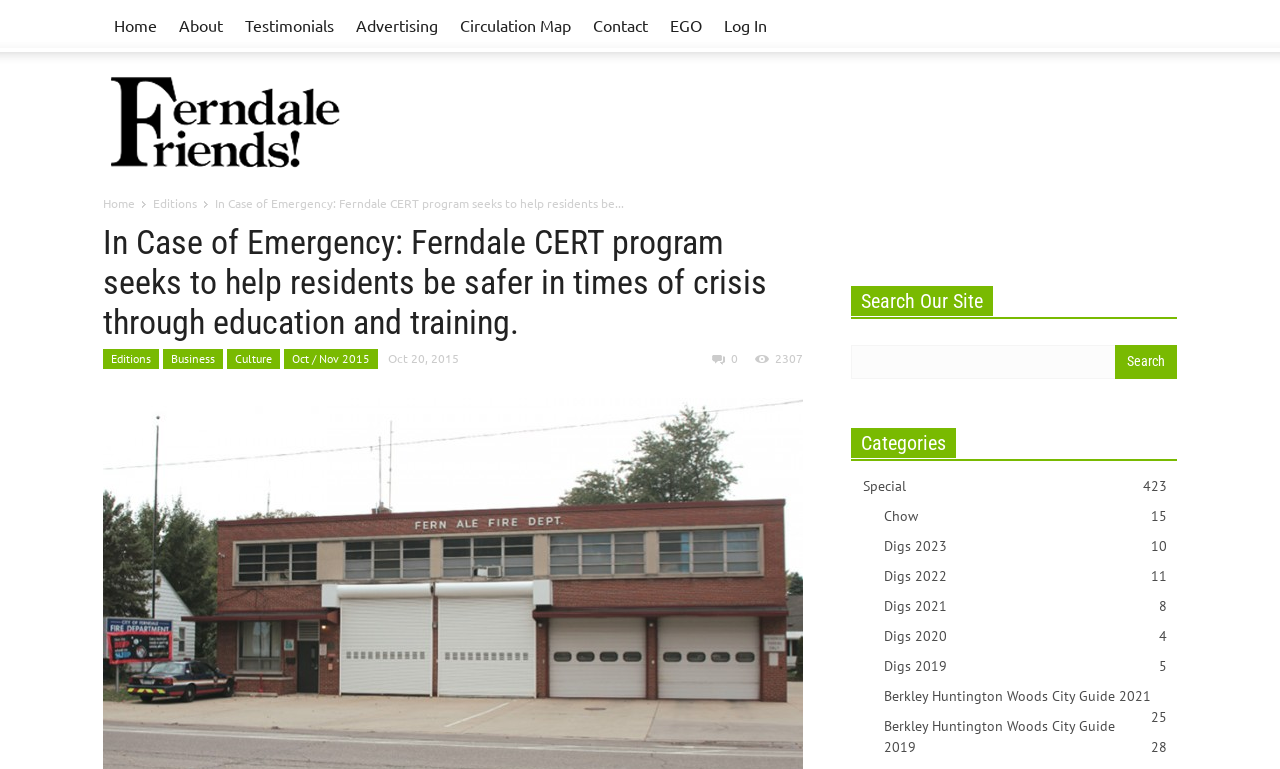Please locate the bounding box coordinates for the element that should be clicked to achieve the following instruction: "Click on the Home link". Ensure the coordinates are given as four float numbers between 0 and 1, i.e., [left, top, right, bottom].

[0.08, 0.0, 0.131, 0.068]